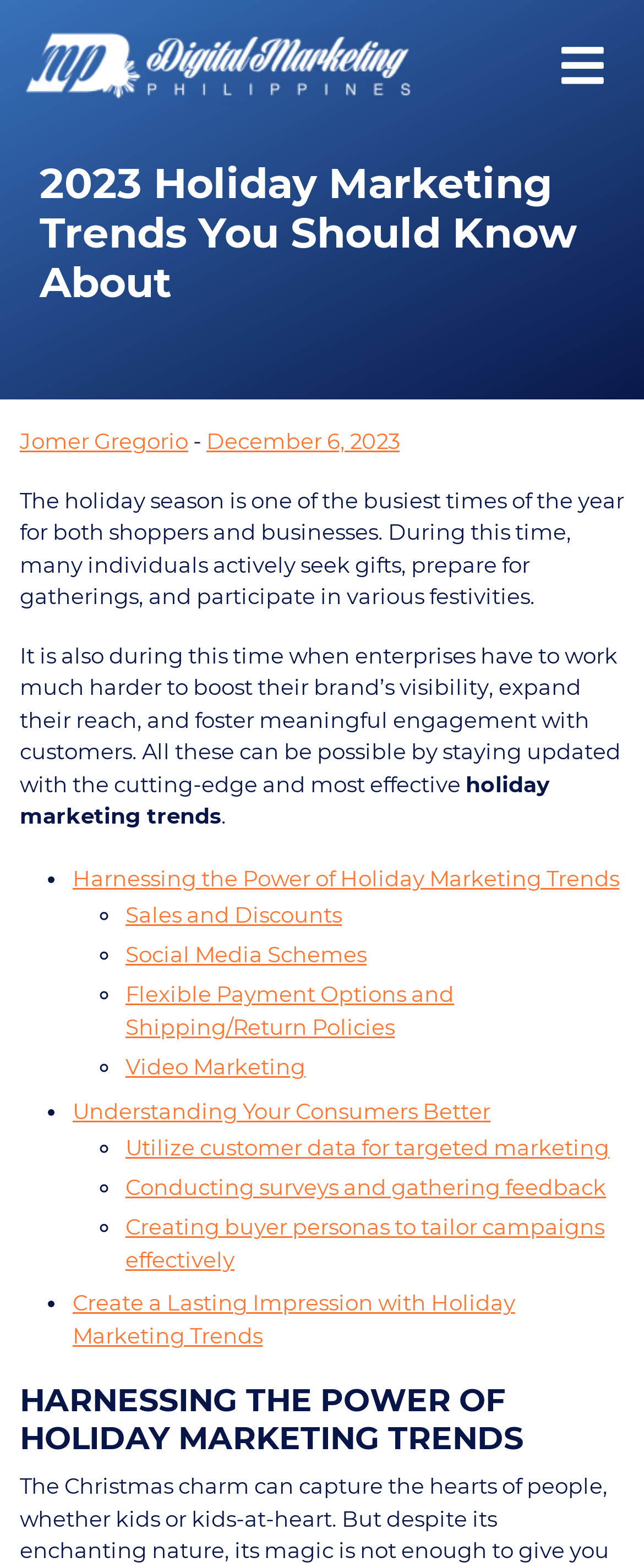What is the author of the article?
Give a comprehensive and detailed explanation for the question.

The author of the article can be found by looking at the heading section of the webpage, where it says '2023 Holiday Marketing Trends You Should Know About' followed by the author's name, 'Jomer Gregorio', which is a link.